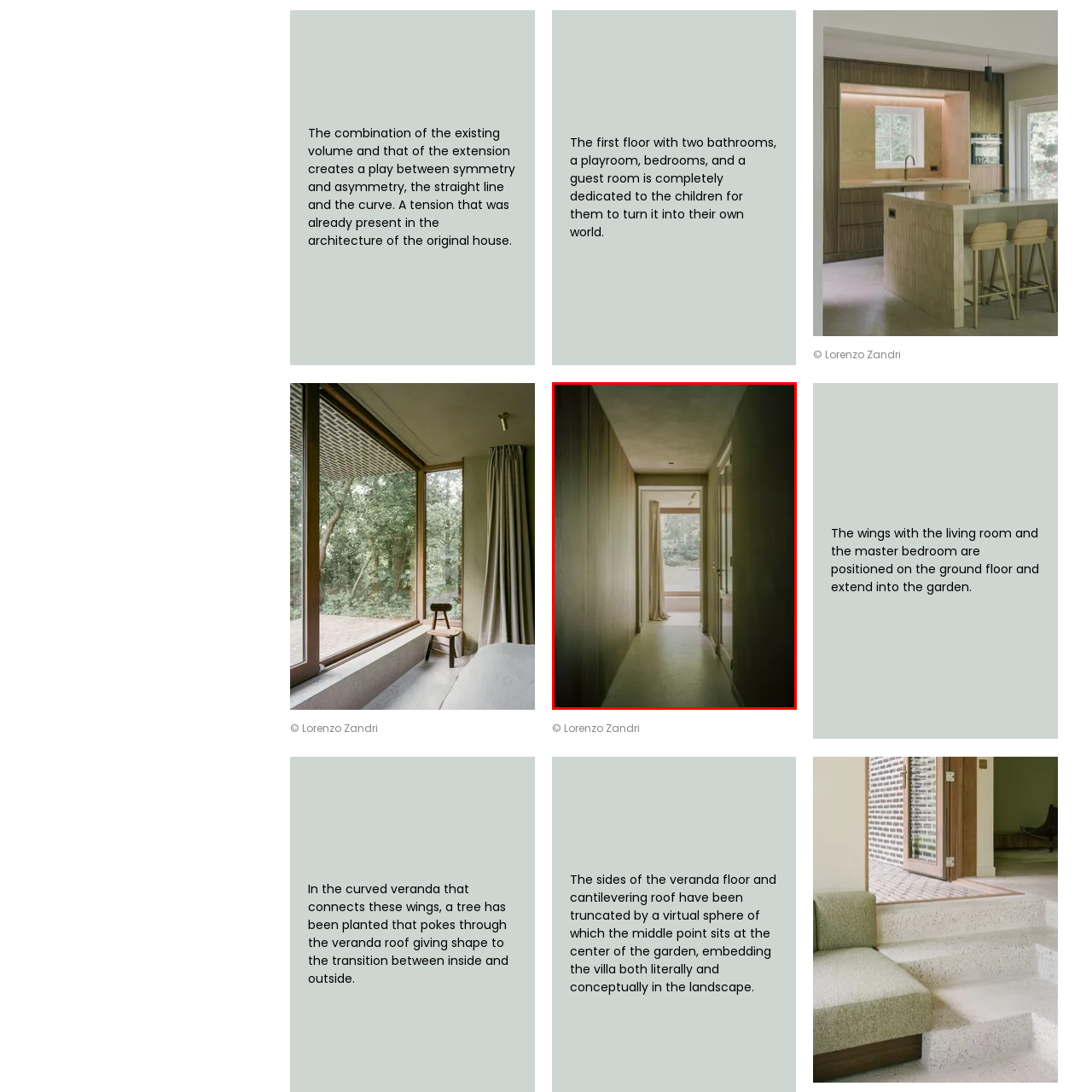What is the purpose of the hallway?
Direct your attention to the highlighted area in the red bounding box of the image and provide a detailed response to the question.

The caption explains that 'This hallway serves as a transition between the interior and the garden', indicating its purpose is to connect the indoor and outdoor spaces.